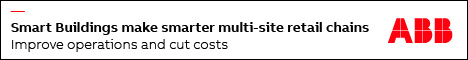Describe all significant details and elements found in the image.

This banner advertisement promotes ABB's expertise in smart building technologies, emphasizing how these innovations lead to smarter operations for multi-site retail chains. The message underscores the potential for such systems to enhance operational efficiency and reduce costs. The design features bold red lettering of the ABB logo alongside a clean, professional layout, invoking trust and modernity. This visual aims to attract businesses looking to optimize their building management and operational strategies through advanced technology solutions.